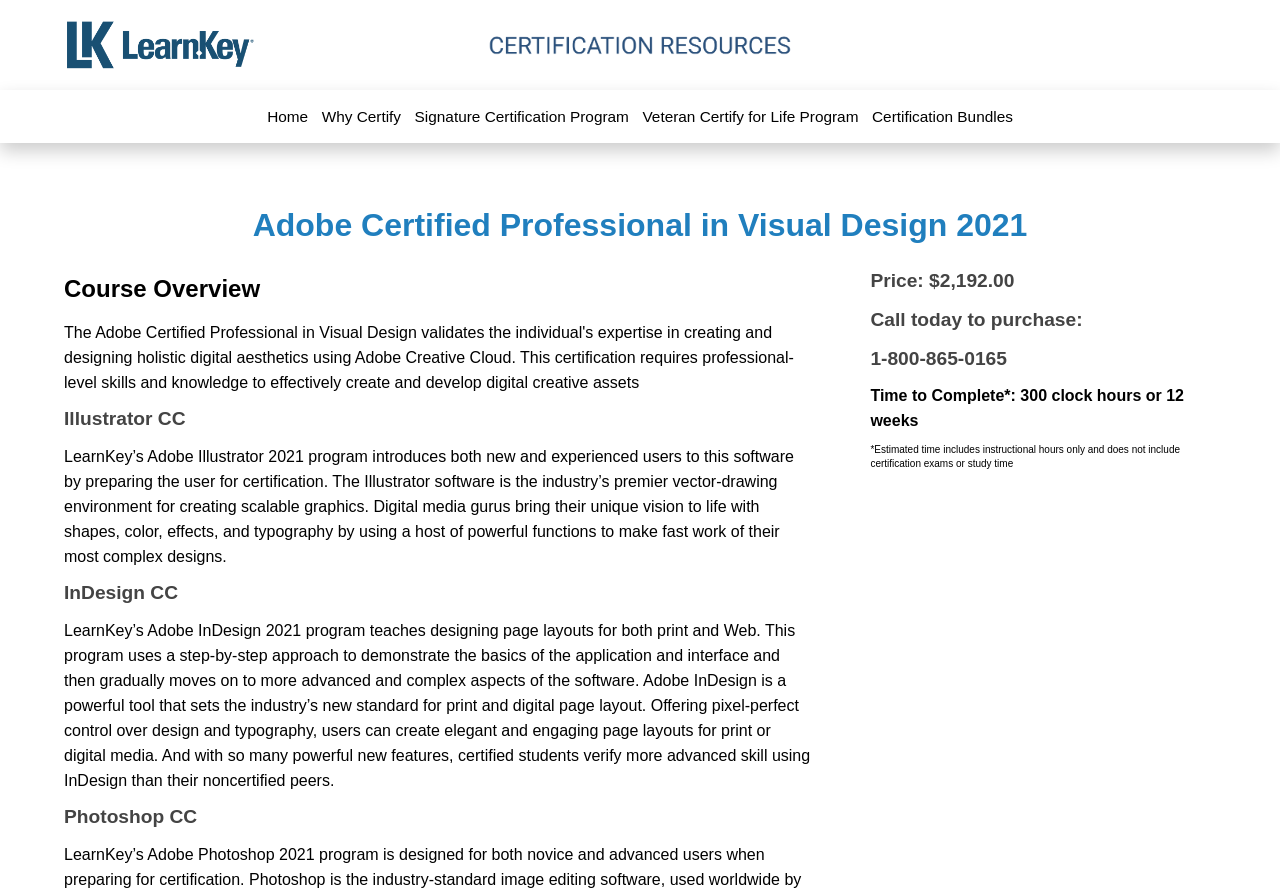What are the three software applications covered in the certification program?
Answer the question with just one word or phrase using the image.

Photoshop, Illustrator, and InDesign